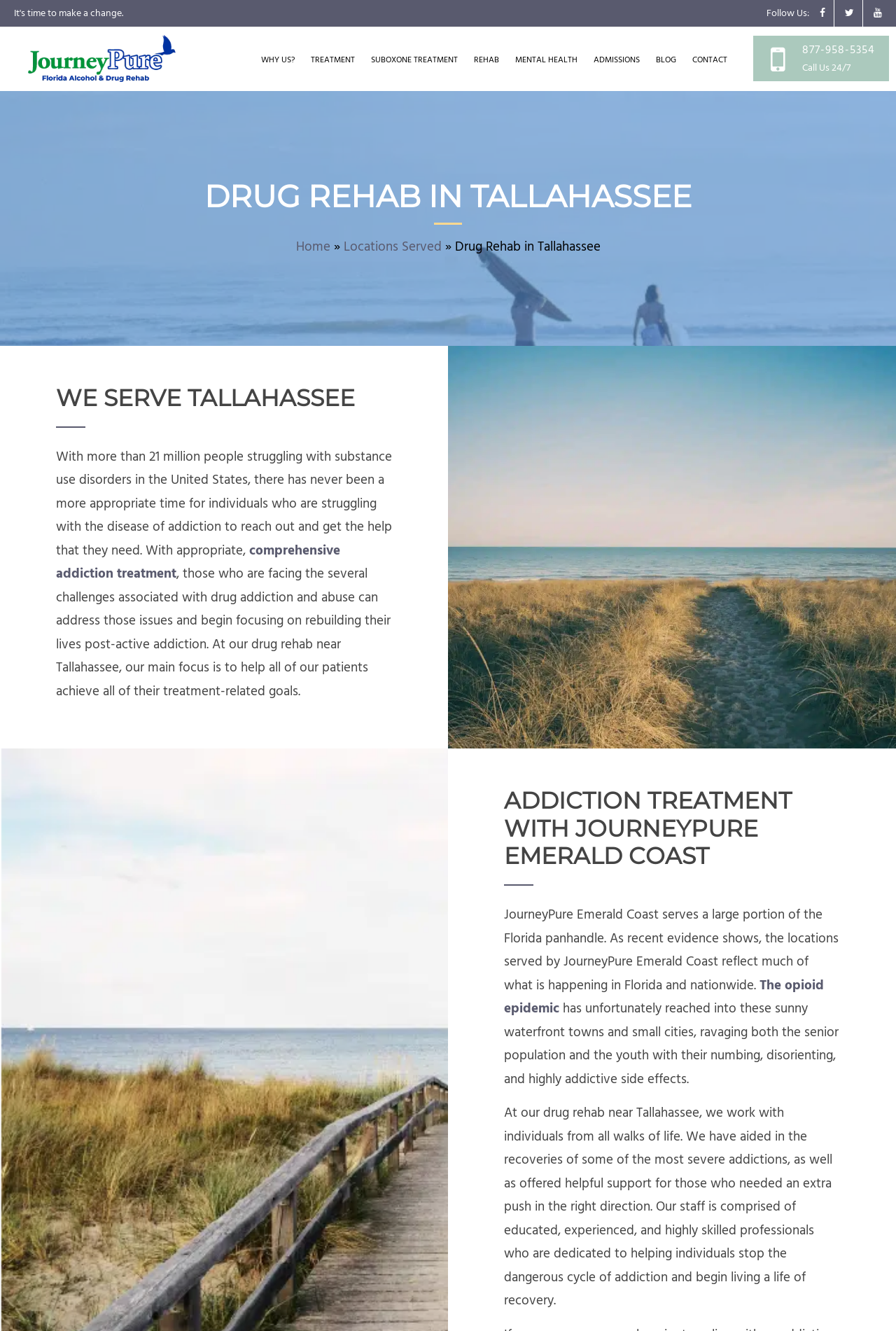Refer to the screenshot and give an in-depth answer to this question: What kind of professionals work at the rehab center?

I found the answer by reading the text 'Our staff is comprised of educated, experienced, and highly skilled professionals who are dedicated to helping individuals stop the dangerous cycle of addiction...' which describes the kind of professionals working at the rehab center.